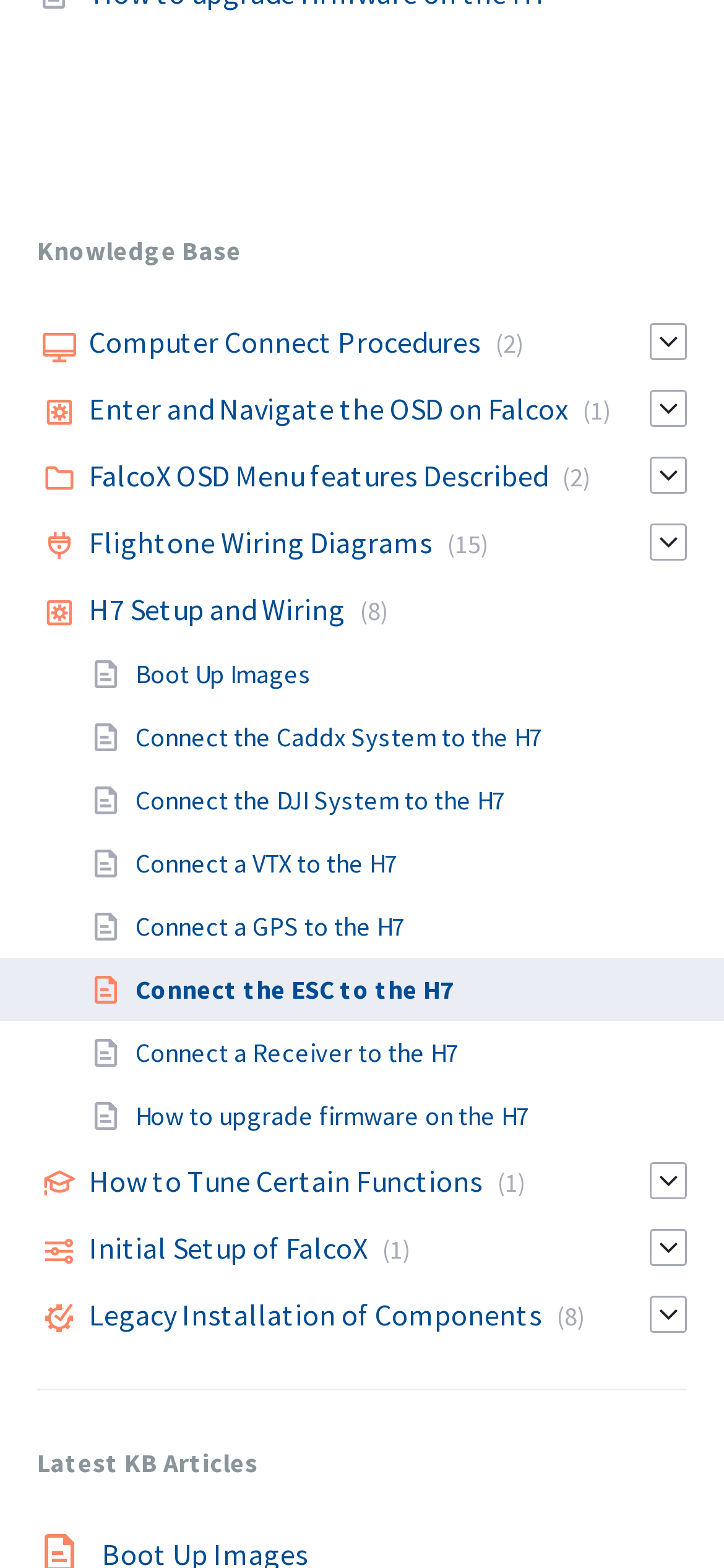Pinpoint the bounding box coordinates of the area that must be clicked to complete this instruction: "Click on 'Initial Setup of FalcoX'".

[0.123, 0.784, 0.508, 0.807]